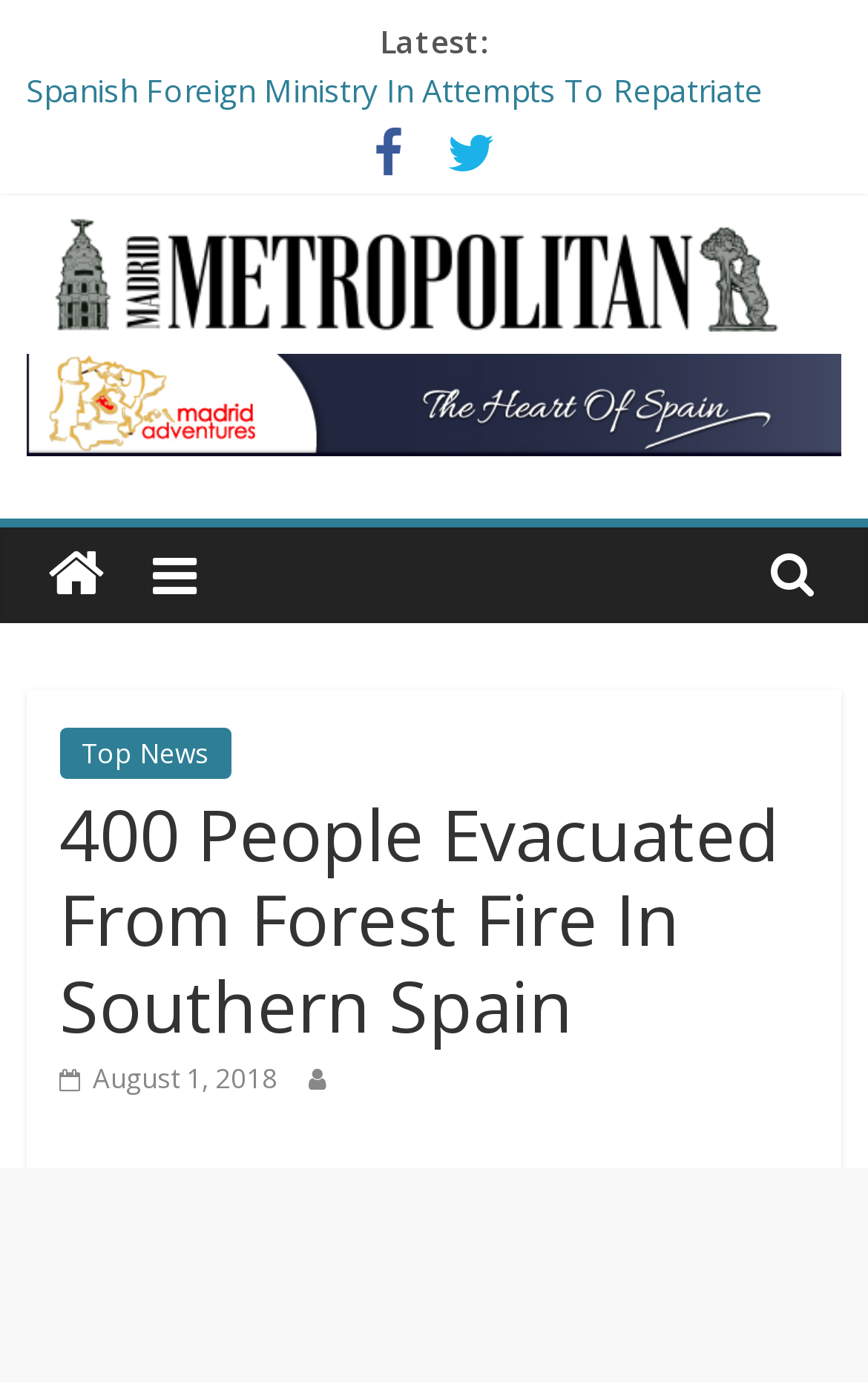How many news articles are listed on the webpage?
Please provide a detailed answer to the question.

I counted the number of links with descriptive text, excluding the links with only icons or no text. I found six links with descriptive text, which suggests that there are six news articles listed on the webpage.